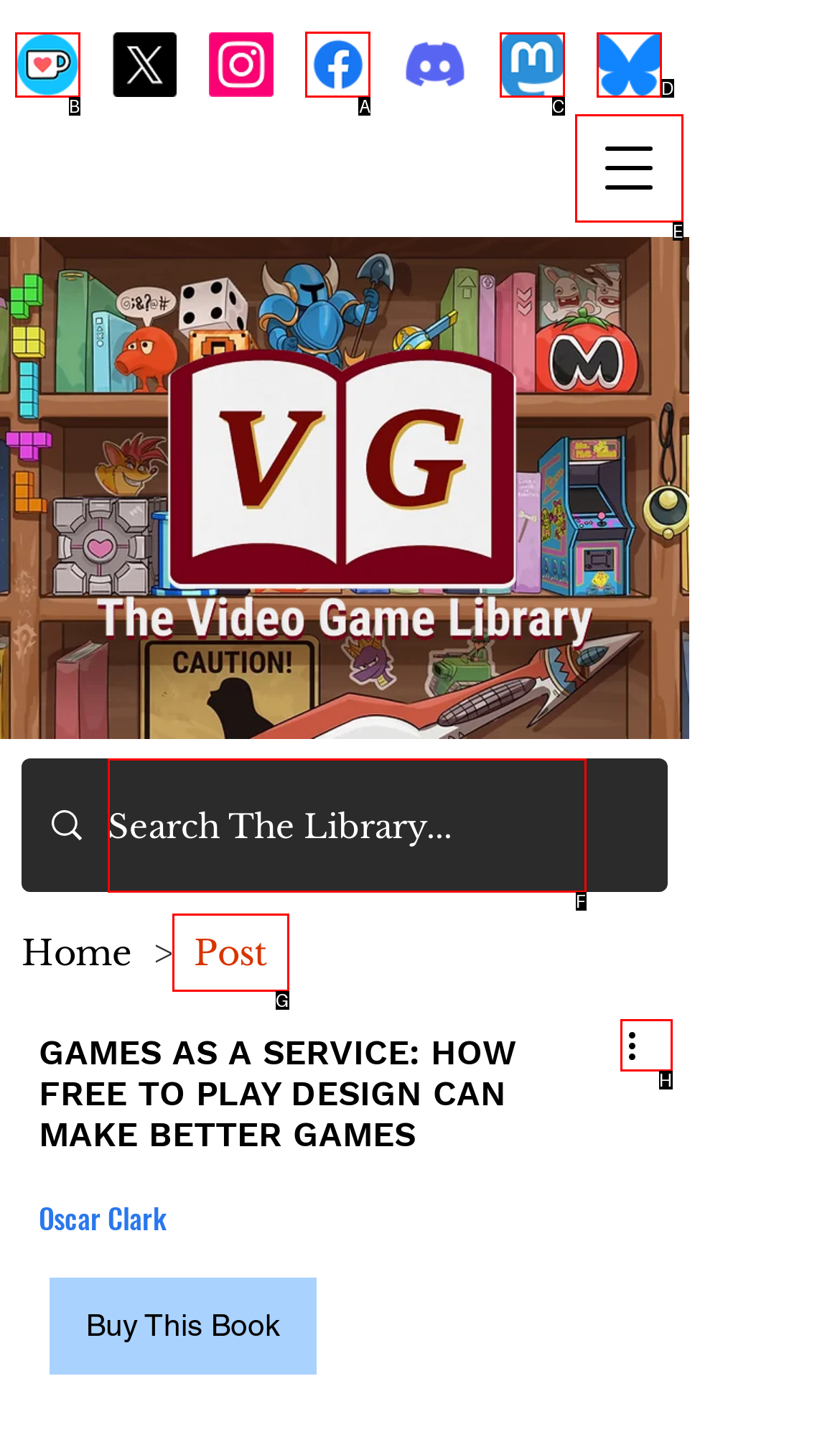From the given choices, which option should you click to complete this task: Go to Facebook? Answer with the letter of the correct option.

A